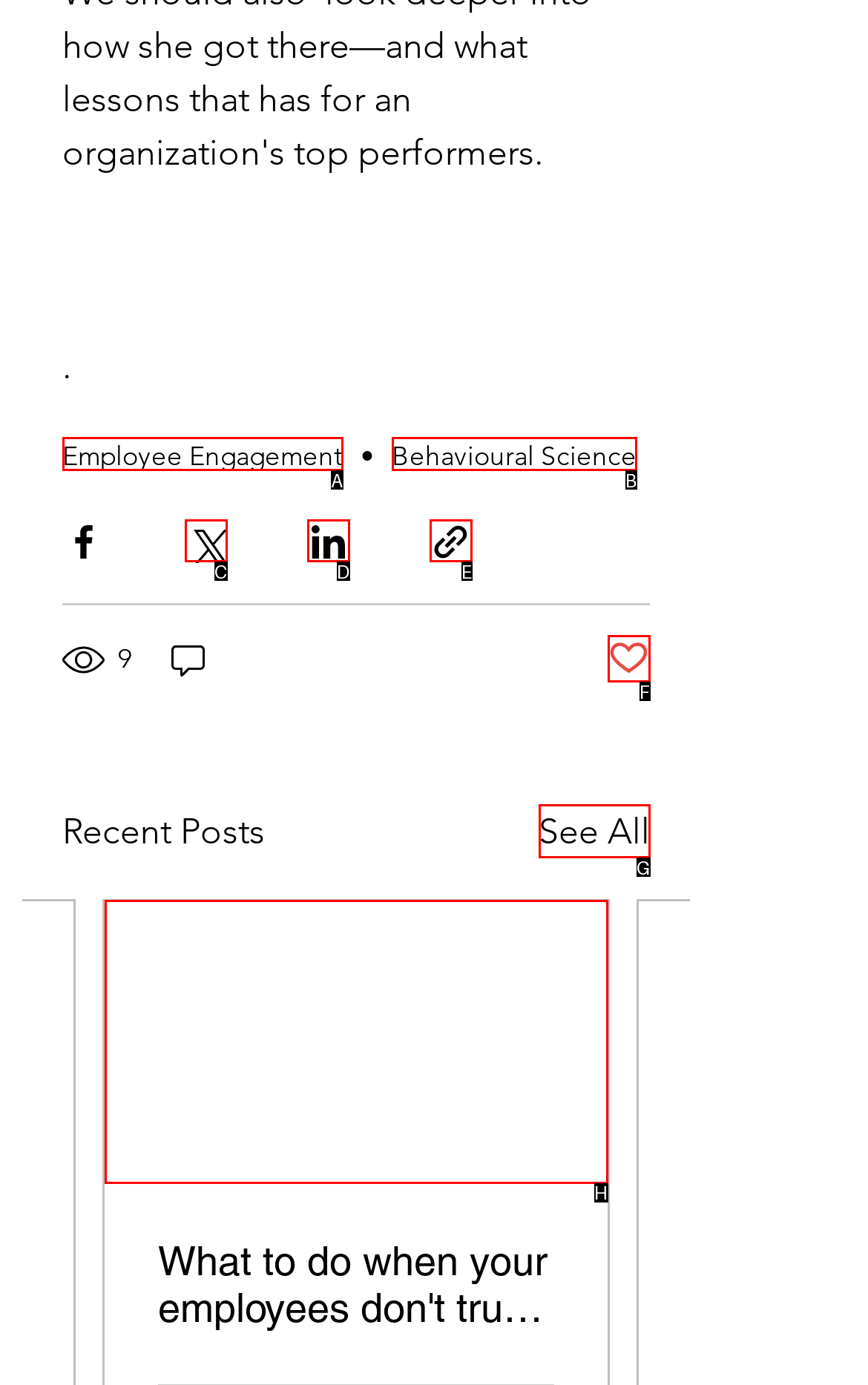Find the option that aligns with: Post not marked as liked
Provide the letter of the corresponding option.

F